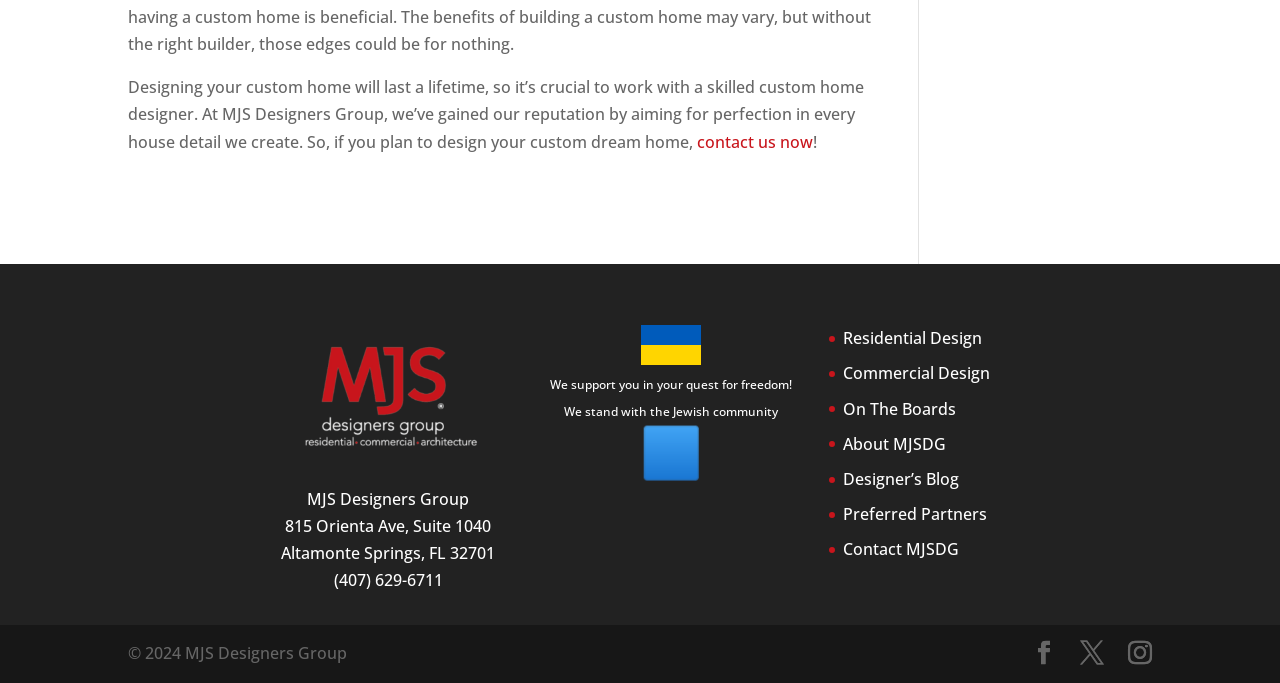Could you provide the bounding box coordinates for the portion of the screen to click to complete this instruction: "Explore On The Boards"?

[0.659, 0.582, 0.747, 0.614]